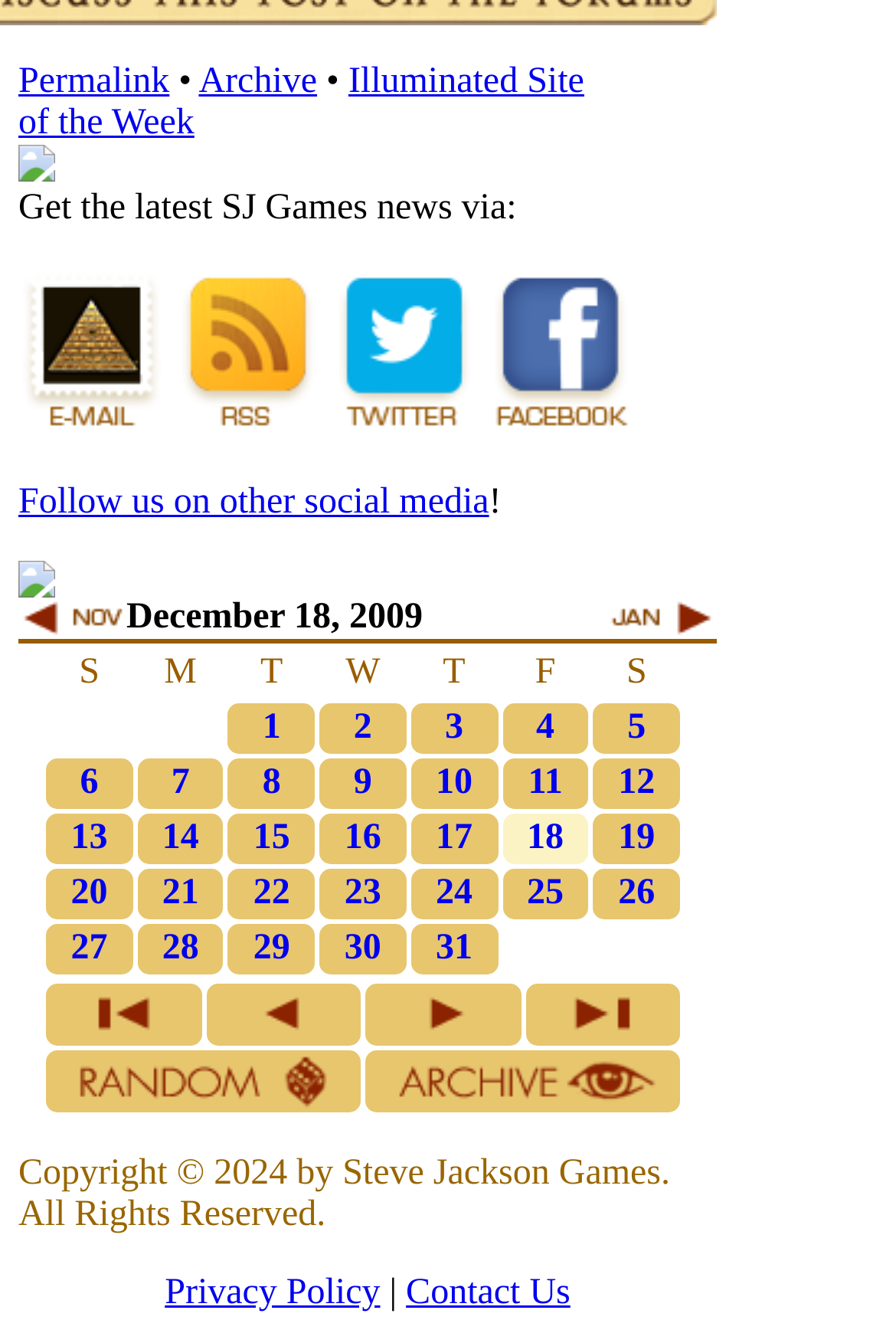Utilize the information from the image to answer the question in detail:
What is the name of the newsletter?

I found this answer by looking at the link with the text 'Illuminator by E-mail' which is located at the top of the webpage.